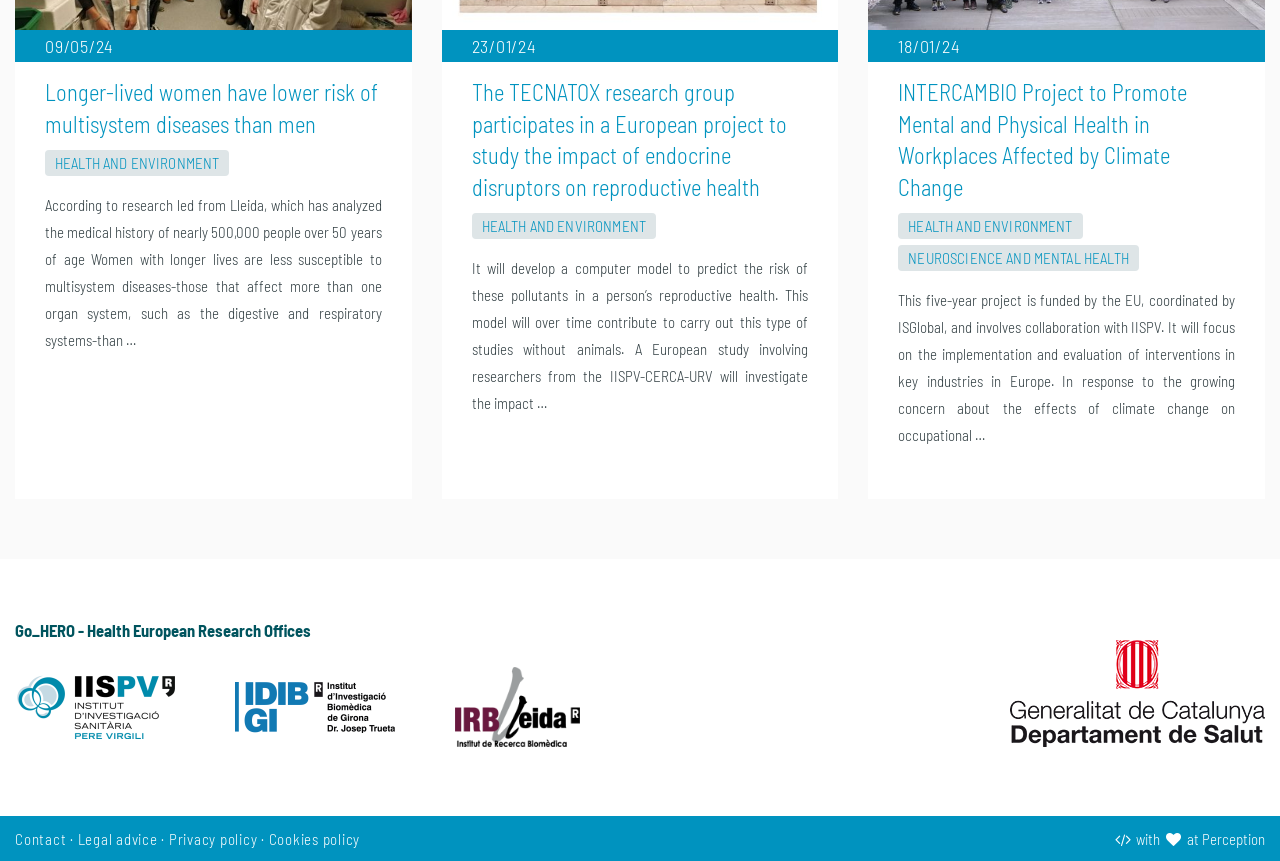How many logos are displayed at the bottom of the webpage?
Please provide a comprehensive answer based on the information in the image.

I counted the number of image elements with the alt text 'logo.image.alt' at the bottom of the webpage. There are three logos displayed.